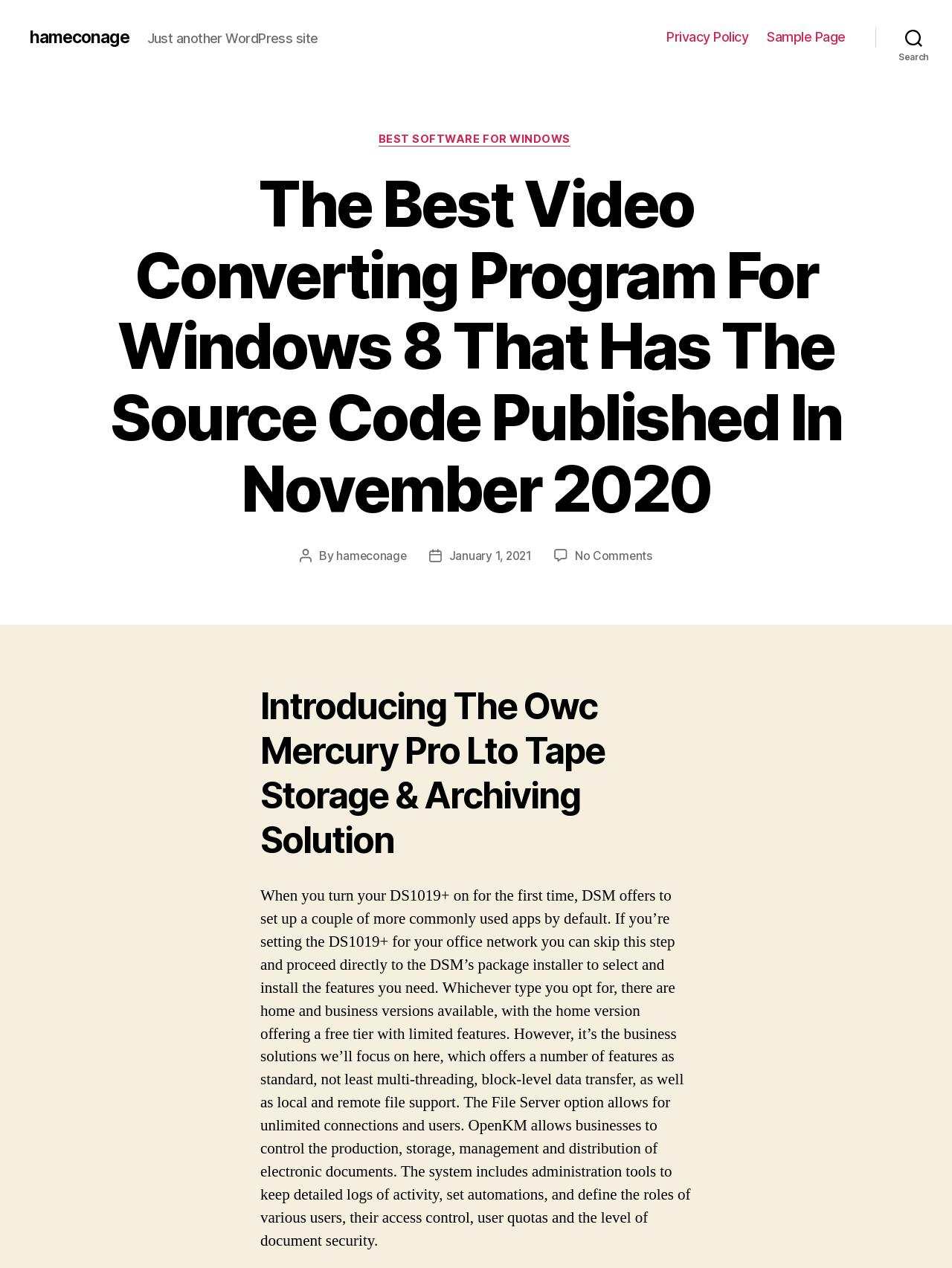Kindly determine the bounding box coordinates of the area that needs to be clicked to fulfill this instruction: "Read the 'Sample Page'".

[0.806, 0.023, 0.888, 0.036]